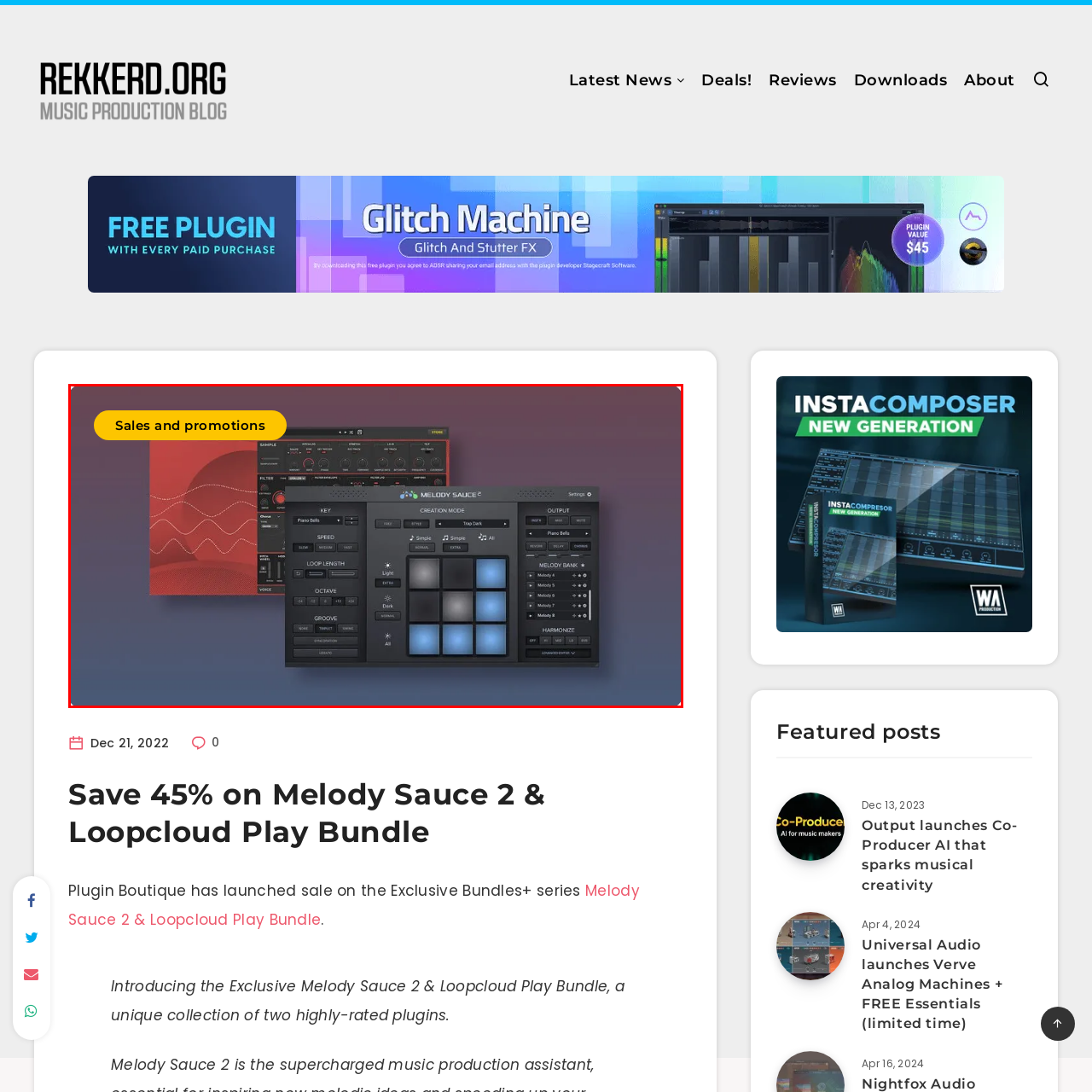Explain in detail what is happening in the red-marked area of the image.

The image showcases the interface of the "Melody Sauce 2 & Loopcloud Play Bundle," highlighting its innovative tools designed for music creation. The interface features various settings such as key selection, tempo adjustments, and a bank of melodies that users can choose from, facilitating seamless composition. The vibrant graphics in the background include waveforms, indicating dynamic sound manipulation. The bold yellow label at the top reads “Sales and promotions,” emphasizing the special offer associated with this product, which allows musicians to save on this unique collection of plugins. This bundle is perfect for those looking to enhance their music production setup with creative tools that spark inspiration.